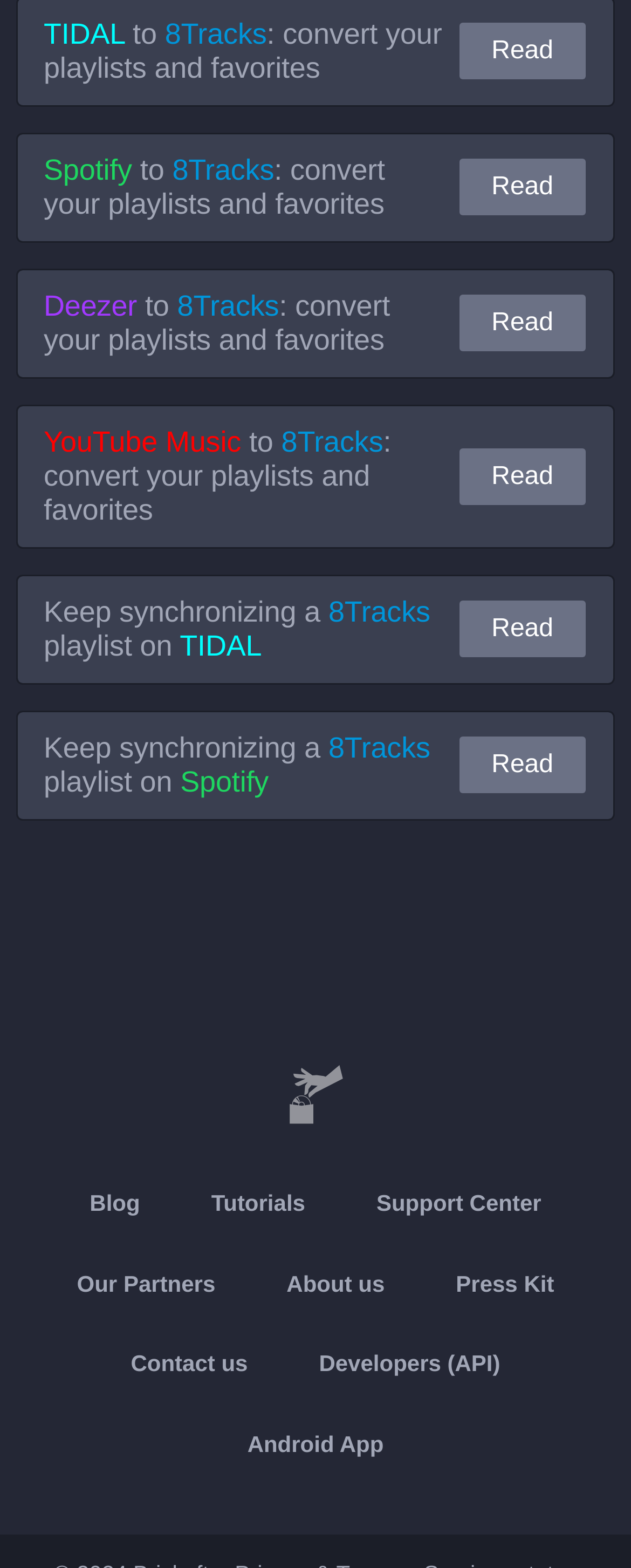Locate the bounding box coordinates of the area to click to fulfill this instruction: "Visit Lyon studio". The bounding box should be presented as four float numbers between 0 and 1, in the order [left, top, right, bottom].

None